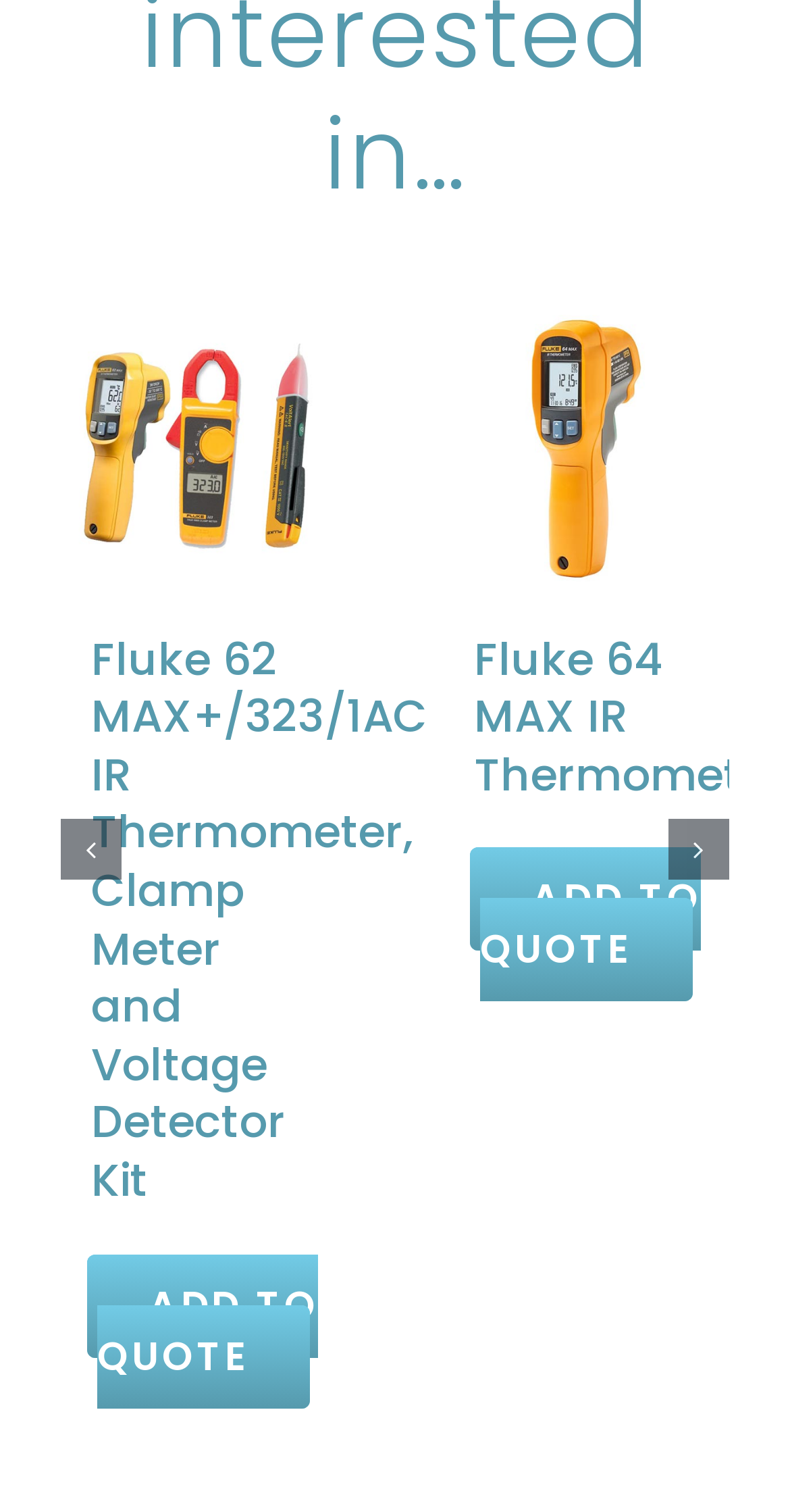Please give a short response to the question using one word or a phrase:
How many 'ADD TO QUOTE' buttons are there?

2